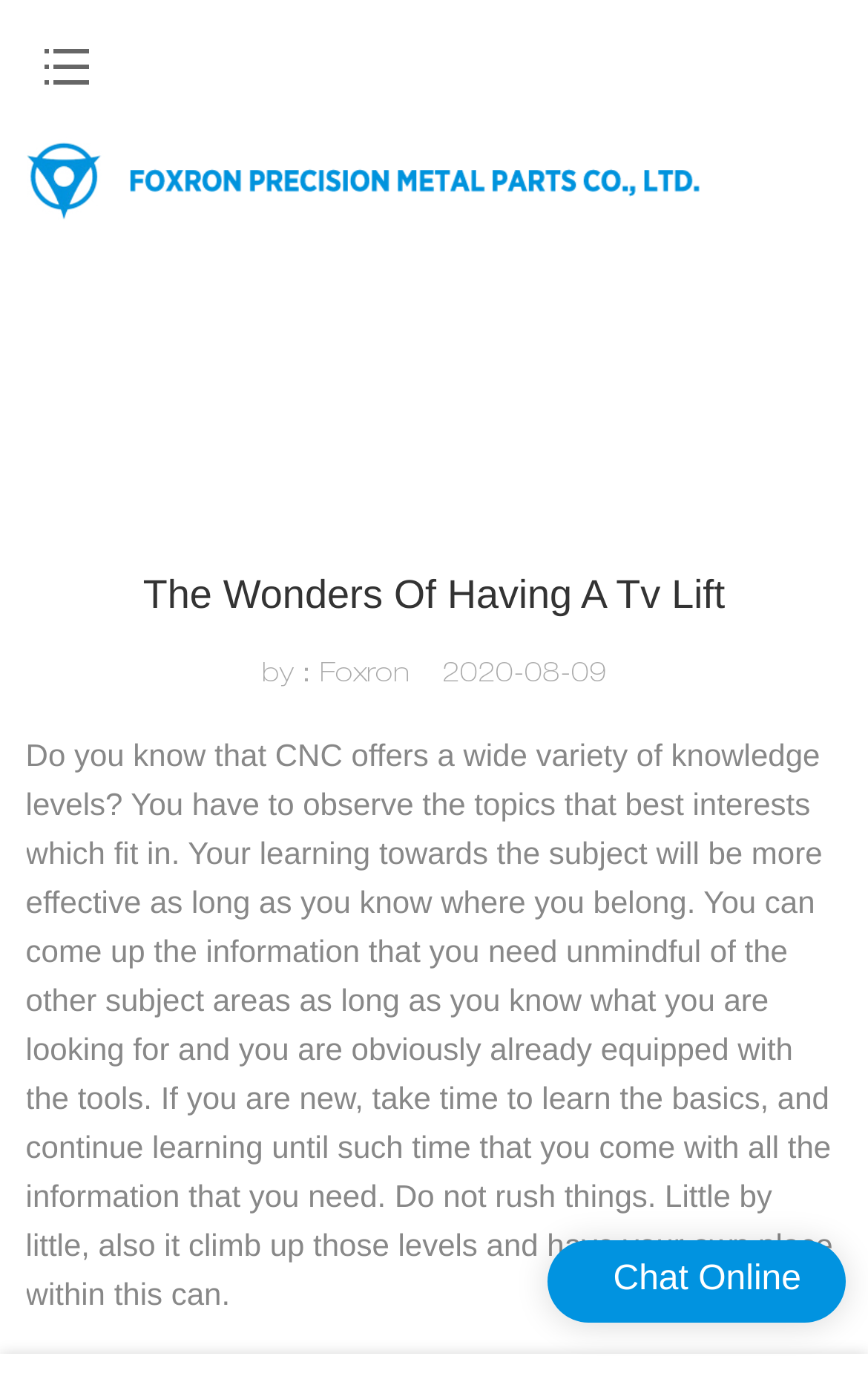What is the date of the article?
Answer with a single word or phrase, using the screenshot for reference.

2020-08-09